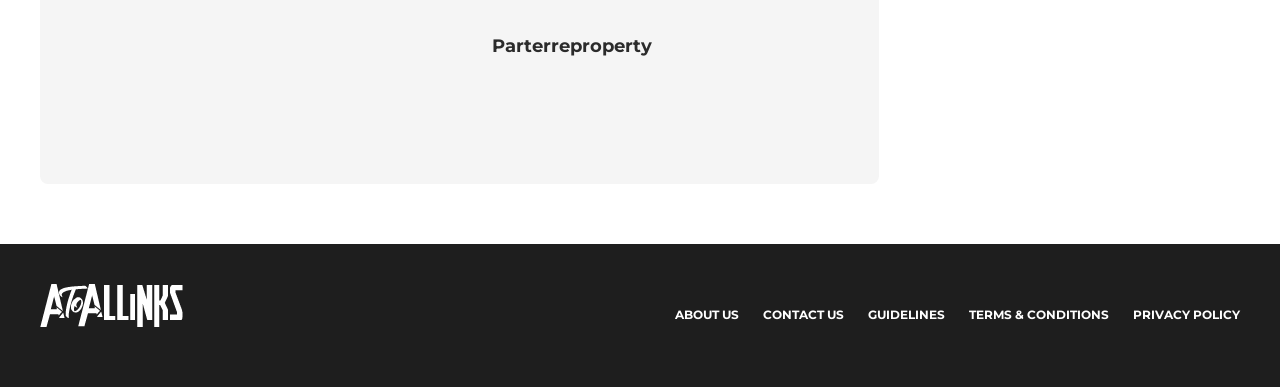Predict the bounding box coordinates for the UI element described as: "Terms & Conditions". The coordinates should be four float numbers between 0 and 1, presented as [left, top, right, bottom].

[0.757, 0.763, 0.866, 0.866]